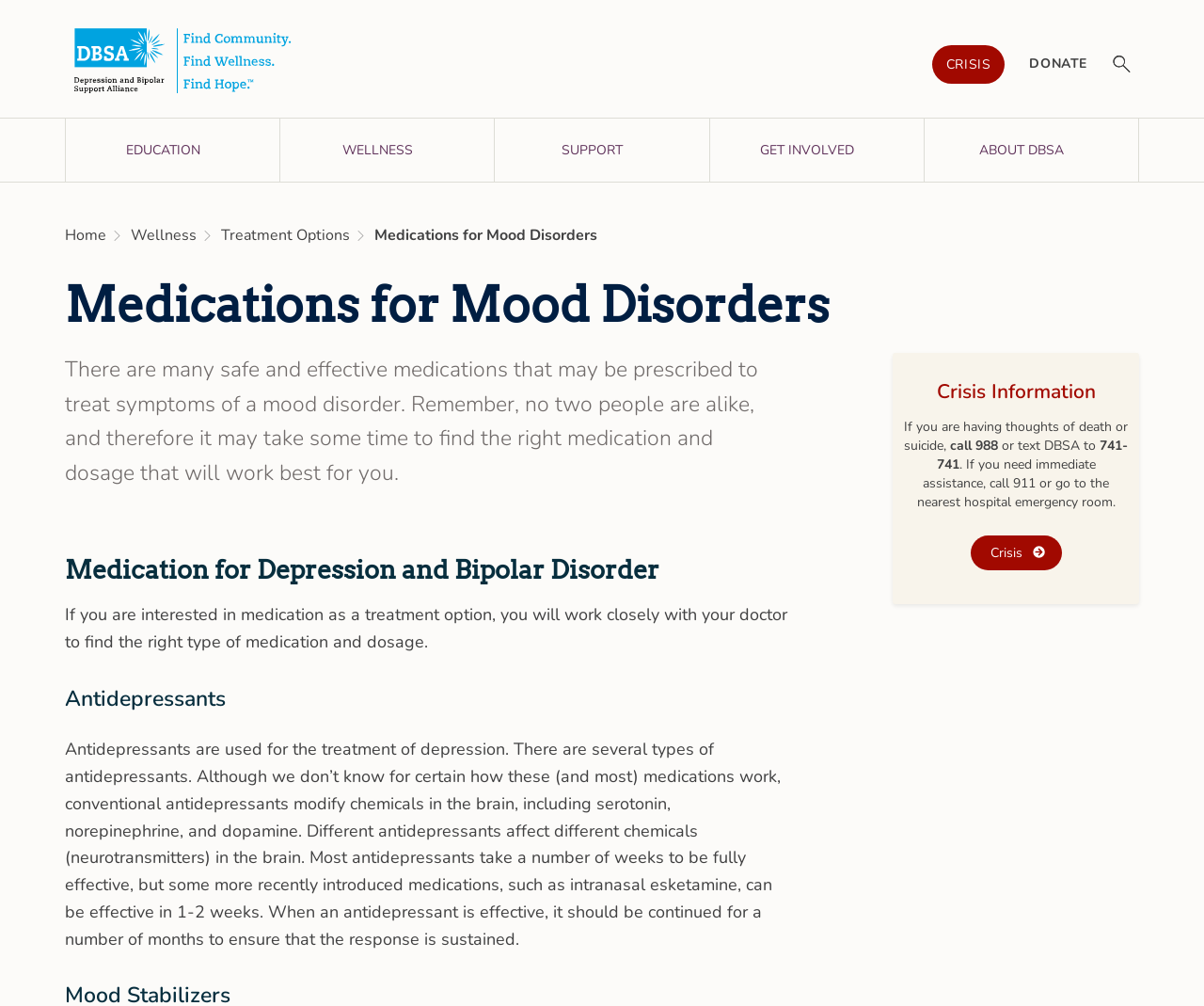From the element description Home, predict the bounding box coordinates of the UI element. The coordinates must be specified in the format (top-left x, top-left y, bottom-right x, bottom-right y) and should be within the 0 to 1 range.

[0.054, 0.223, 0.088, 0.244]